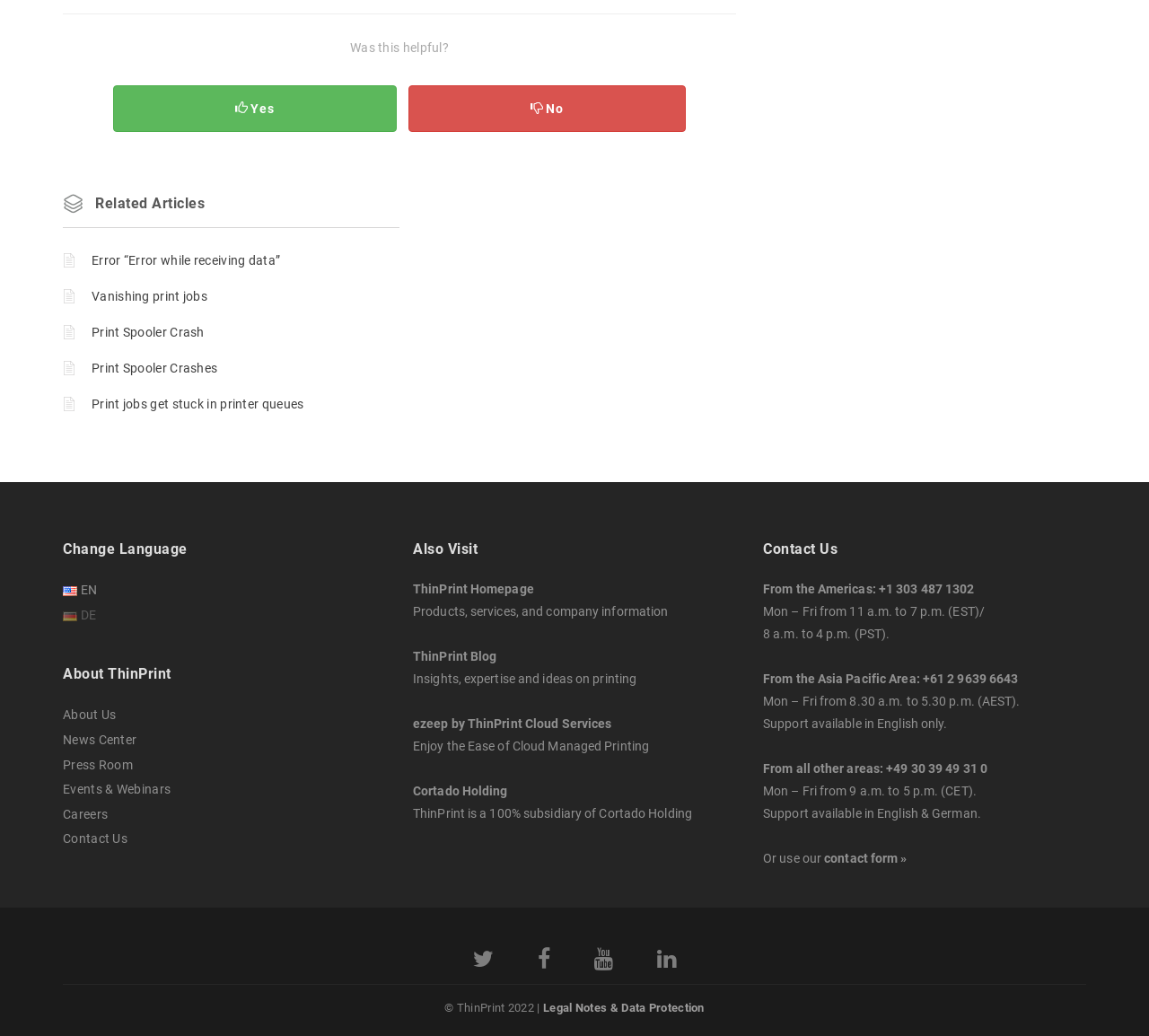Use a single word or phrase to answer the question: 
How many social media links are available?

4